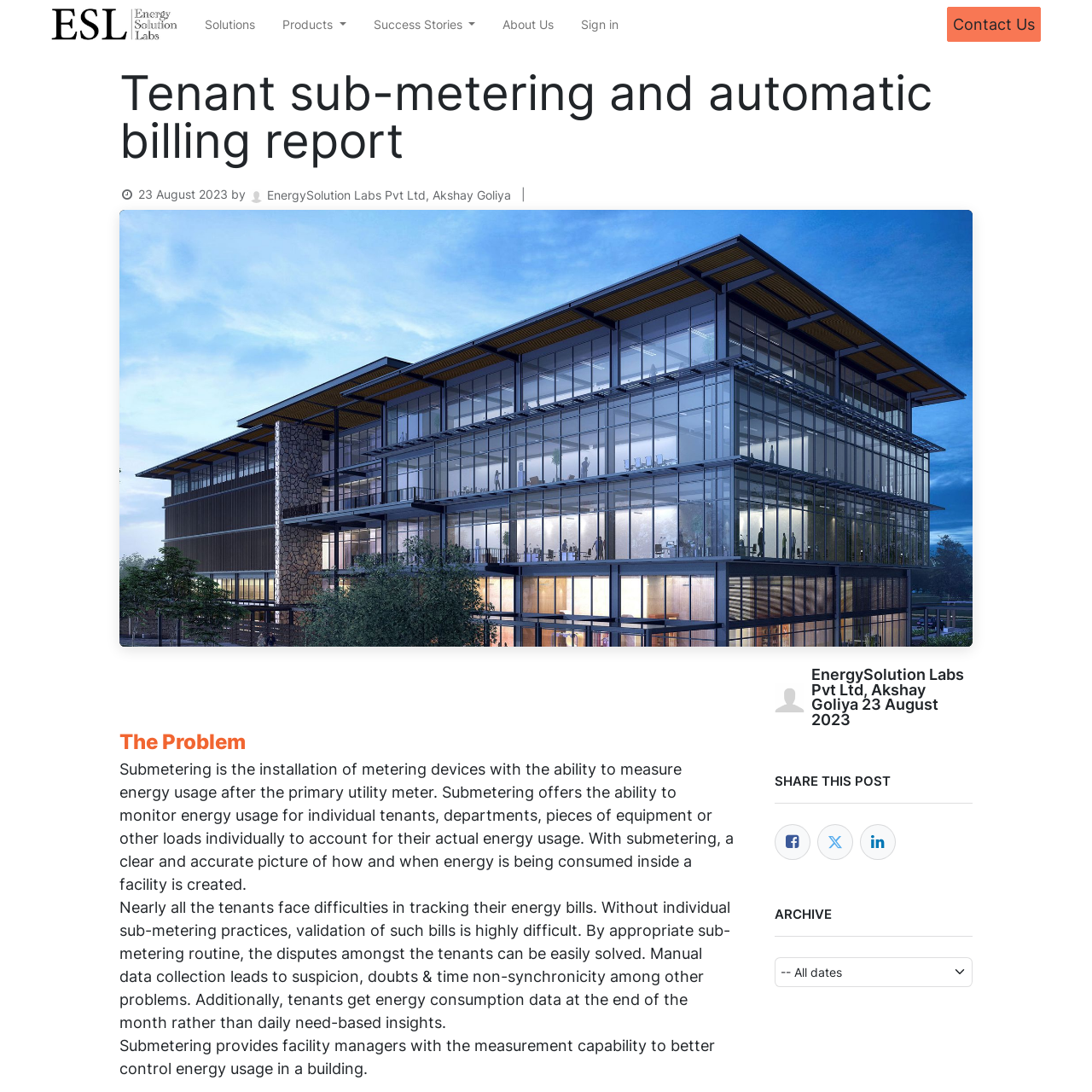Bounding box coordinates should be provided in the format (top-left x, top-left y, bottom-right x, bottom-right y) with all values between 0 and 1. Identify the bounding box for this UI element: About Us

[0.448, 0.008, 0.52, 0.037]